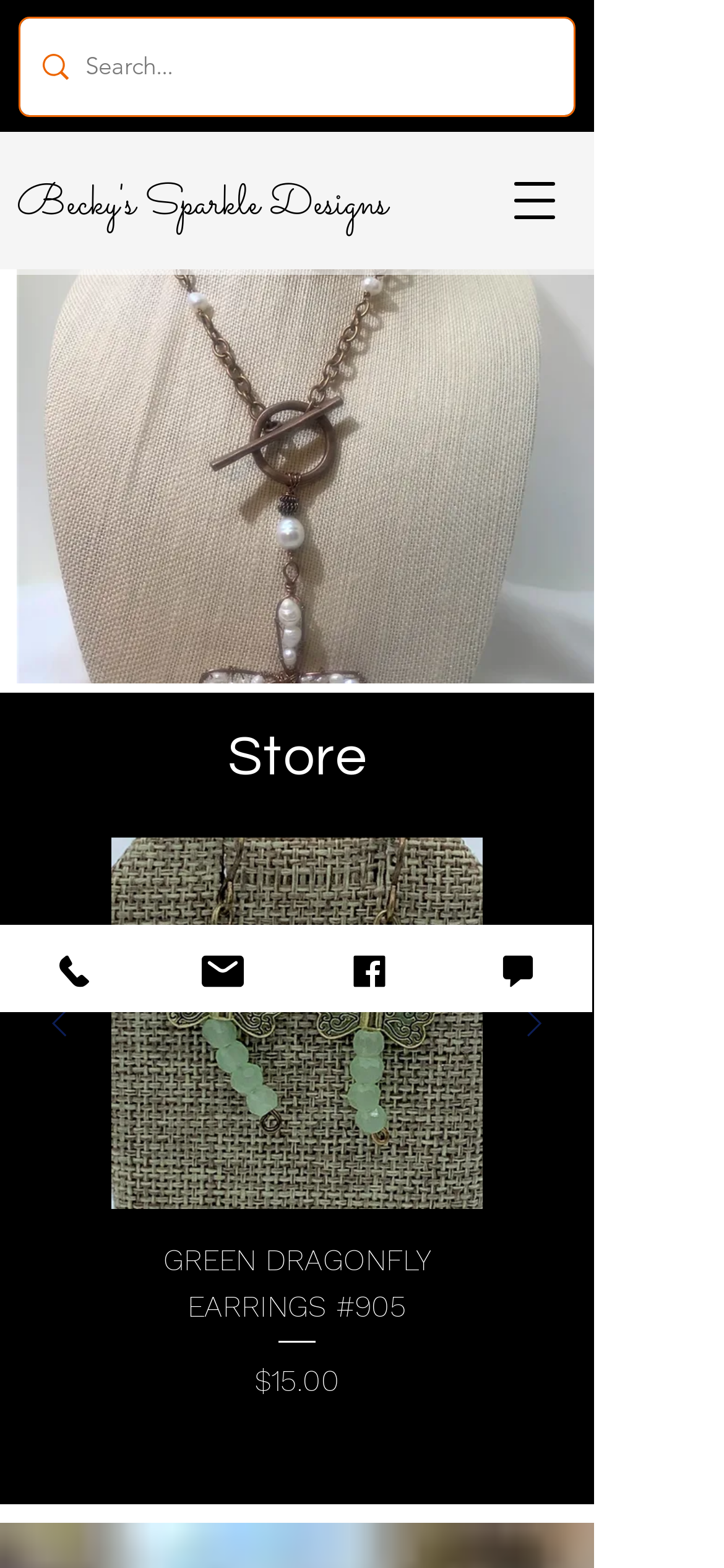What is the price of the GREEN DRAGONFLY EARRINGS #905?
Provide an in-depth and detailed explanation in response to the question.

I can see the link 'GREEN DRAGONFLY EARRINGS #905 Price $15.00' which explicitly states the price of the product.